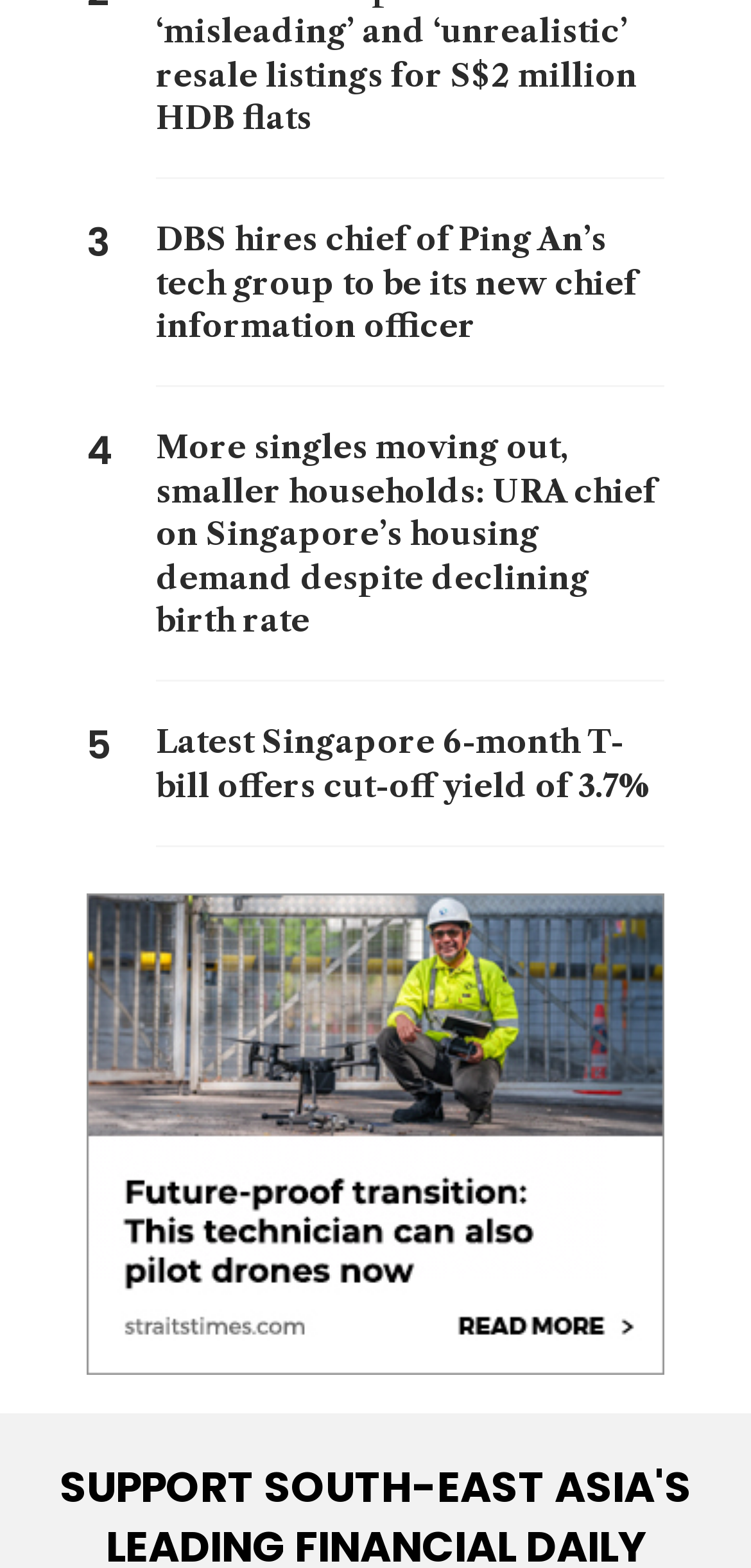Bounding box coordinates are specified in the format (top-left x, top-left y, bottom-right x, bottom-right y). All values are floating point numbers bounded between 0 and 1. Please provide the bounding box coordinate of the region this sentence describes: alt="Download on the Apple Store"

[0.128, 0.254, 0.474, 0.304]